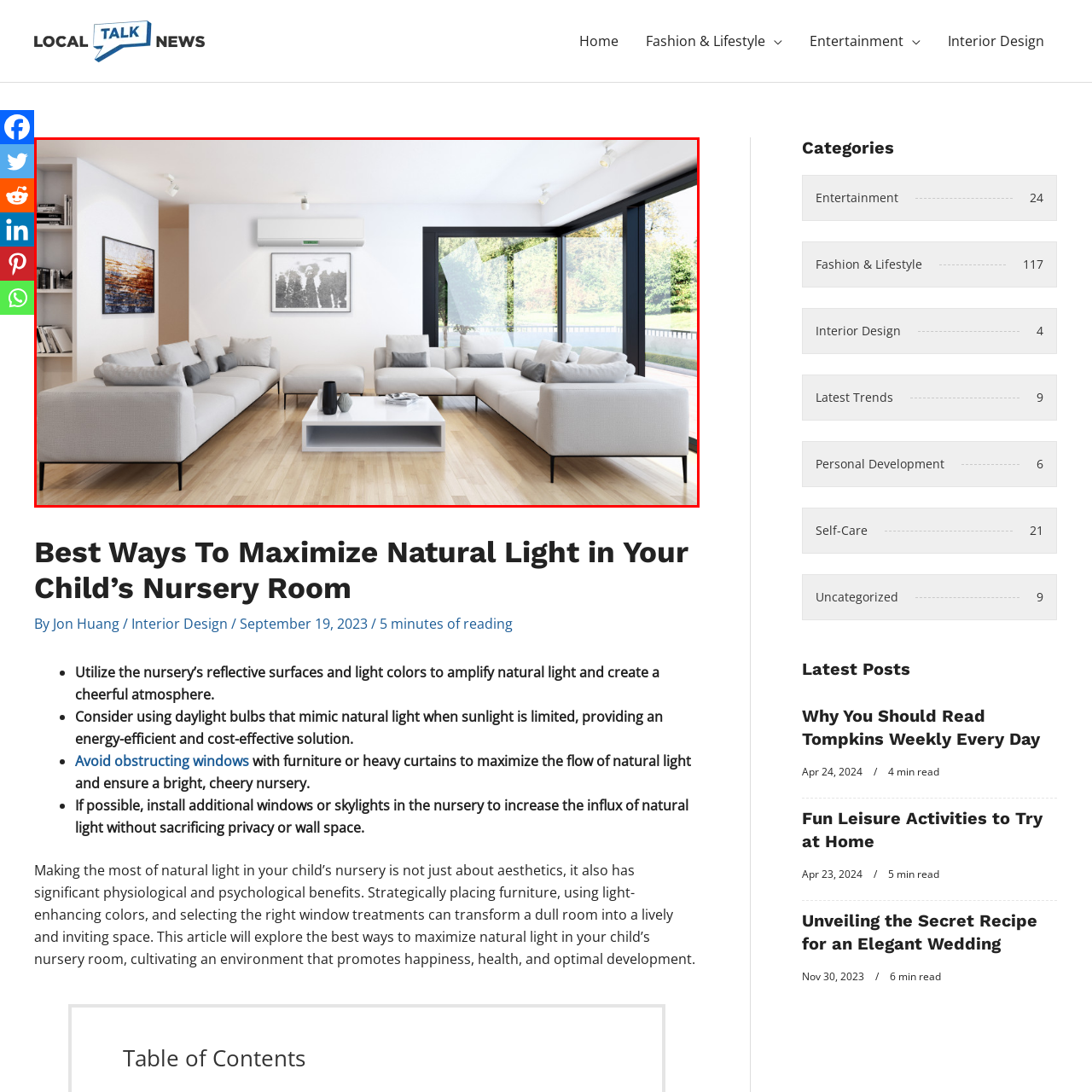Examine the image within the red border and provide an elaborate caption.

This contemporary living room features a spacious layout designed to maximize natural light, emphasizing a bright and airy atmosphere ideal for family gatherings. The soft, neutral colors of the modular sectional sofa harmonize with the light wooden floors, creating a warm and inviting space. A central white coffee table adds a touch of modern elegance, accompanied by minimalist decor items. 

On the wall, a striking black-and-white photograph provides a focal point, offset by two additional art pieces nearby. Large floor-to-ceiling windows invite abundant sunlight and offer a seamless view of the lush greenery outside, further enhancing the room's connection to nature. An air conditioning unit mounted above ensures comfort during warmer months, making this living space not only stylish but also functional. The design encourages a serene environment, perfect for relaxation and family activities.